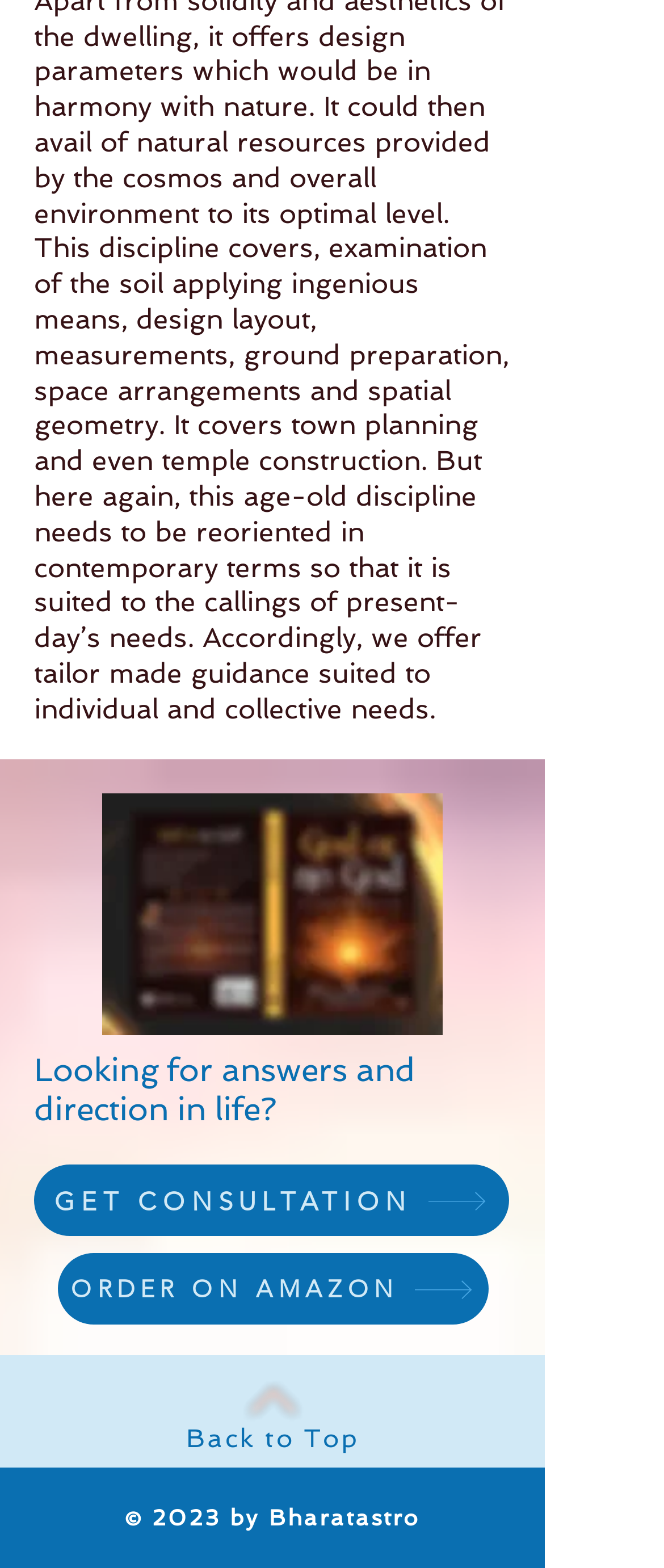What is the purpose of the 'GET CONSULTATION' button?
Please give a detailed and elaborate answer to the question based on the image.

The 'GET CONSULTATION' button is a call-to-action element on the webpage, and its purpose is to allow users to get a consultation, likely related to the theme of finding answers and direction in life.